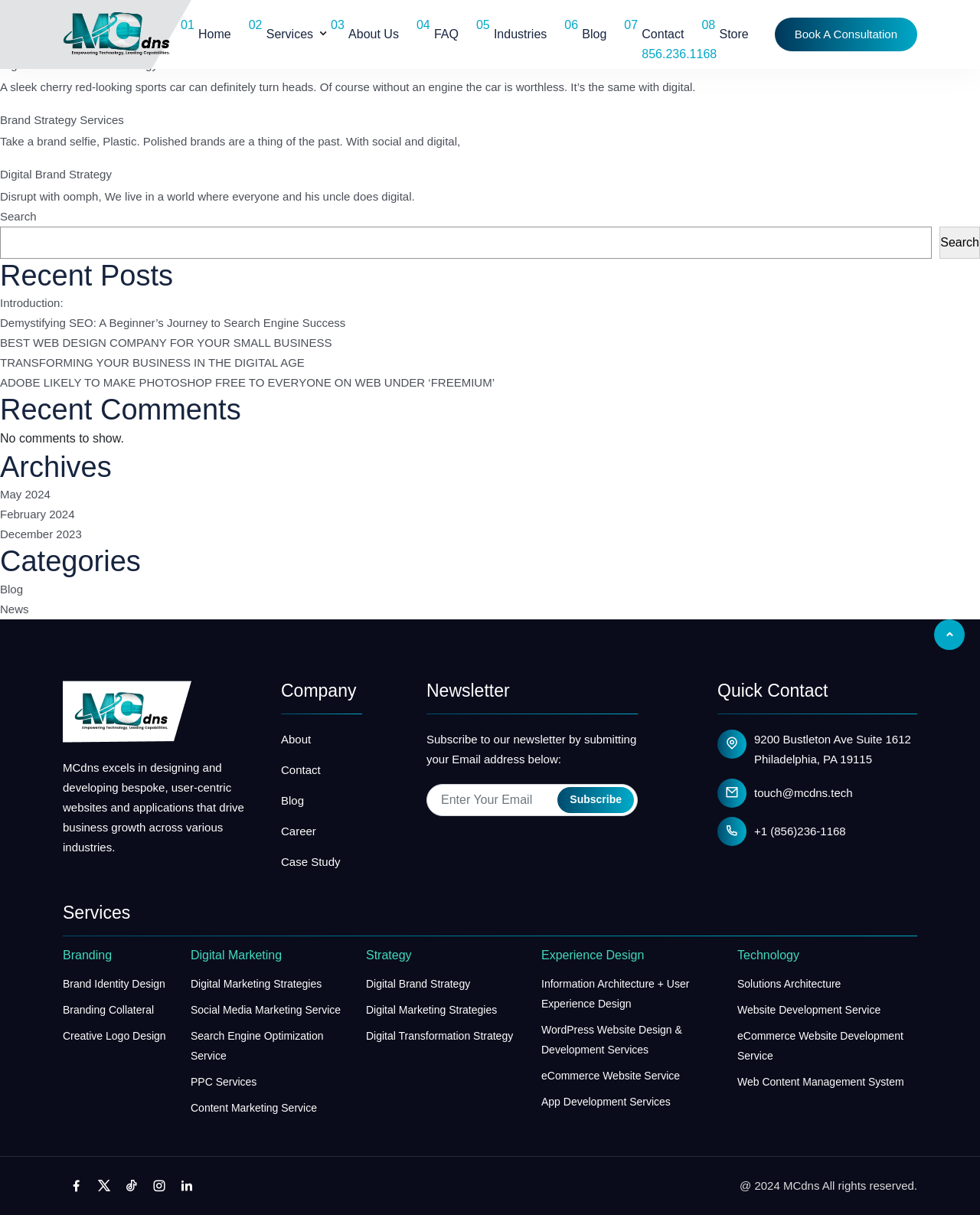Locate the bounding box coordinates of the UI element described by: "parent_node: Home title="back-to-top"". Provide the coordinates as four float numbers between 0 and 1, formatted as [left, top, right, bottom].

[0.953, 0.51, 0.984, 0.535]